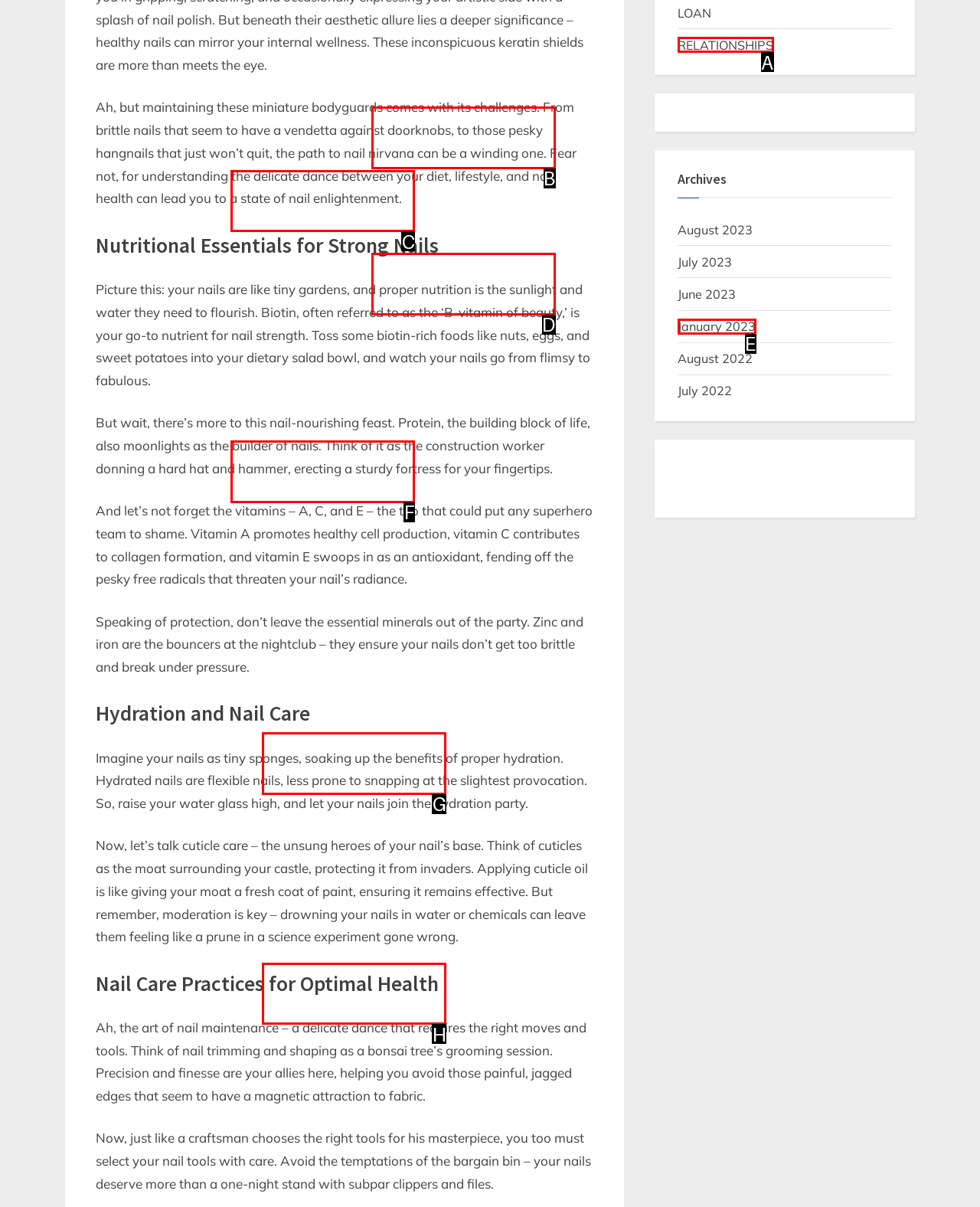Find the option that fits the given description: Maintaining Optimal Bladder Health!
Answer with the letter representing the correct choice directly.

C